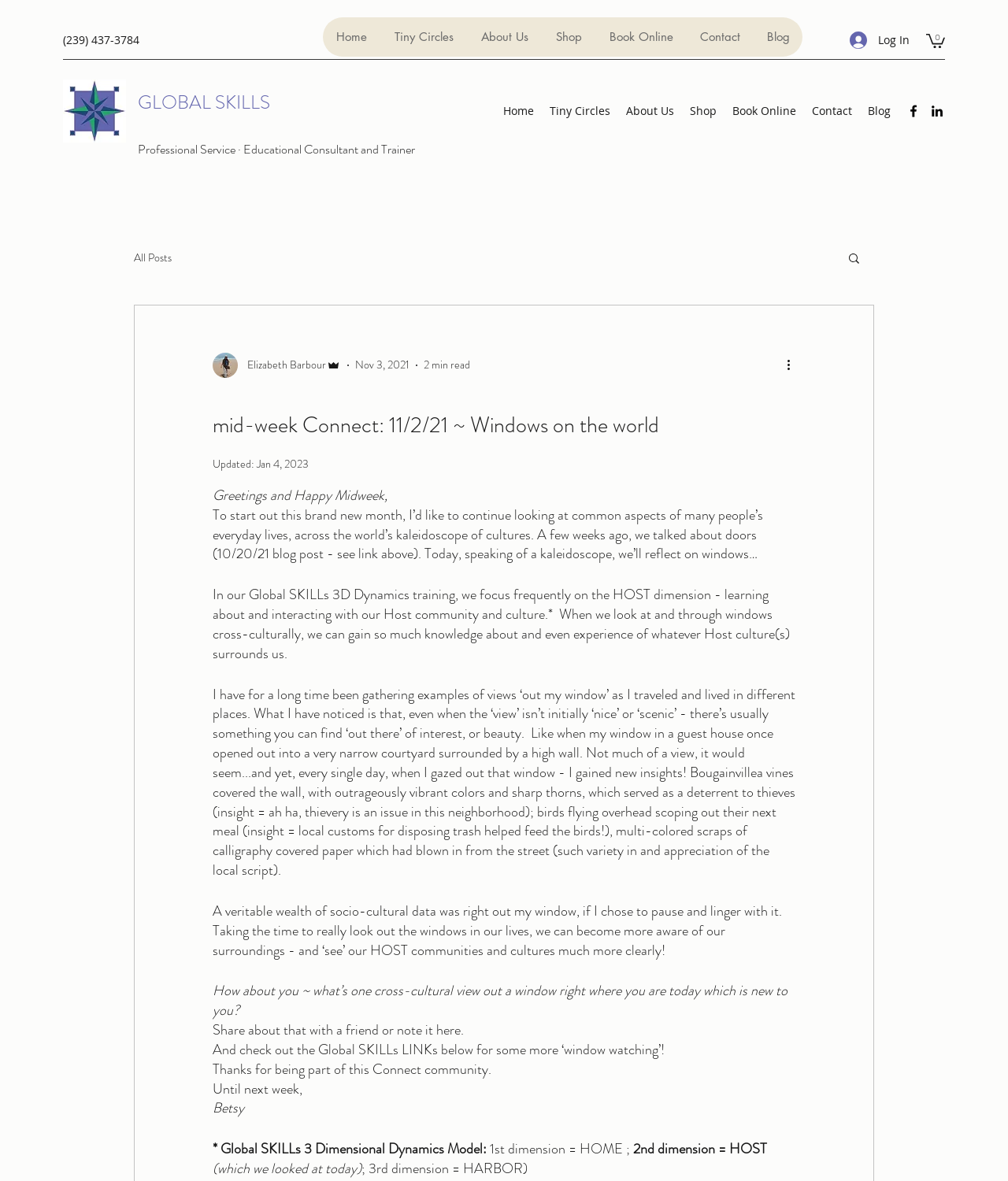Please identify the primary heading on the webpage and return its text.

mid-week Connect: 11/2/21 ~ Windows on the world